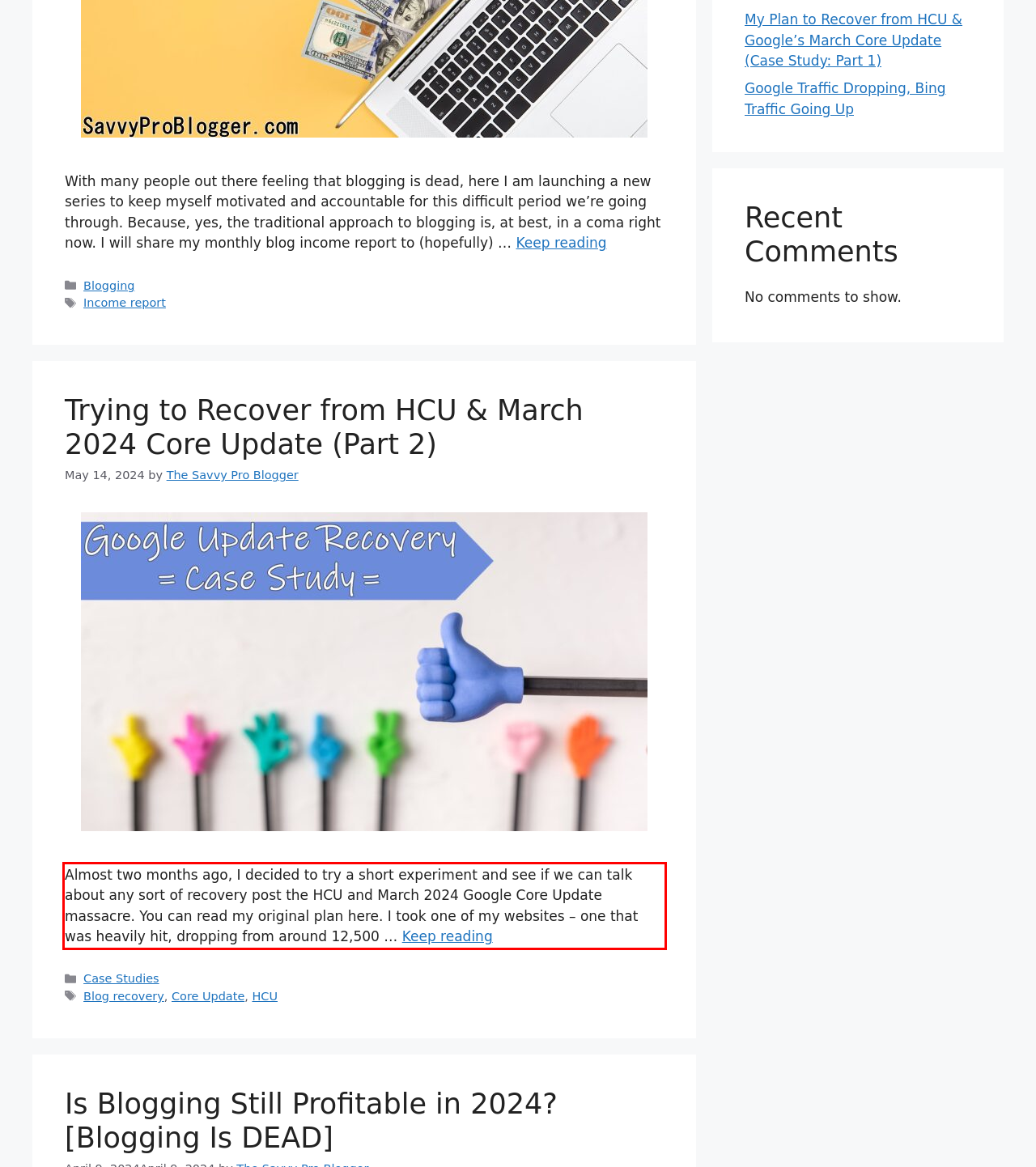Look at the provided screenshot of the webpage and perform OCR on the text within the red bounding box.

Almost two months ago, I decided to try a short experiment and see if we can talk about any sort of recovery post the HCU and March 2024 Google Core Update massacre. You can read my original plan here. I took one of my websites – one that was heavily hit, dropping from around 12,500 … Keep reading